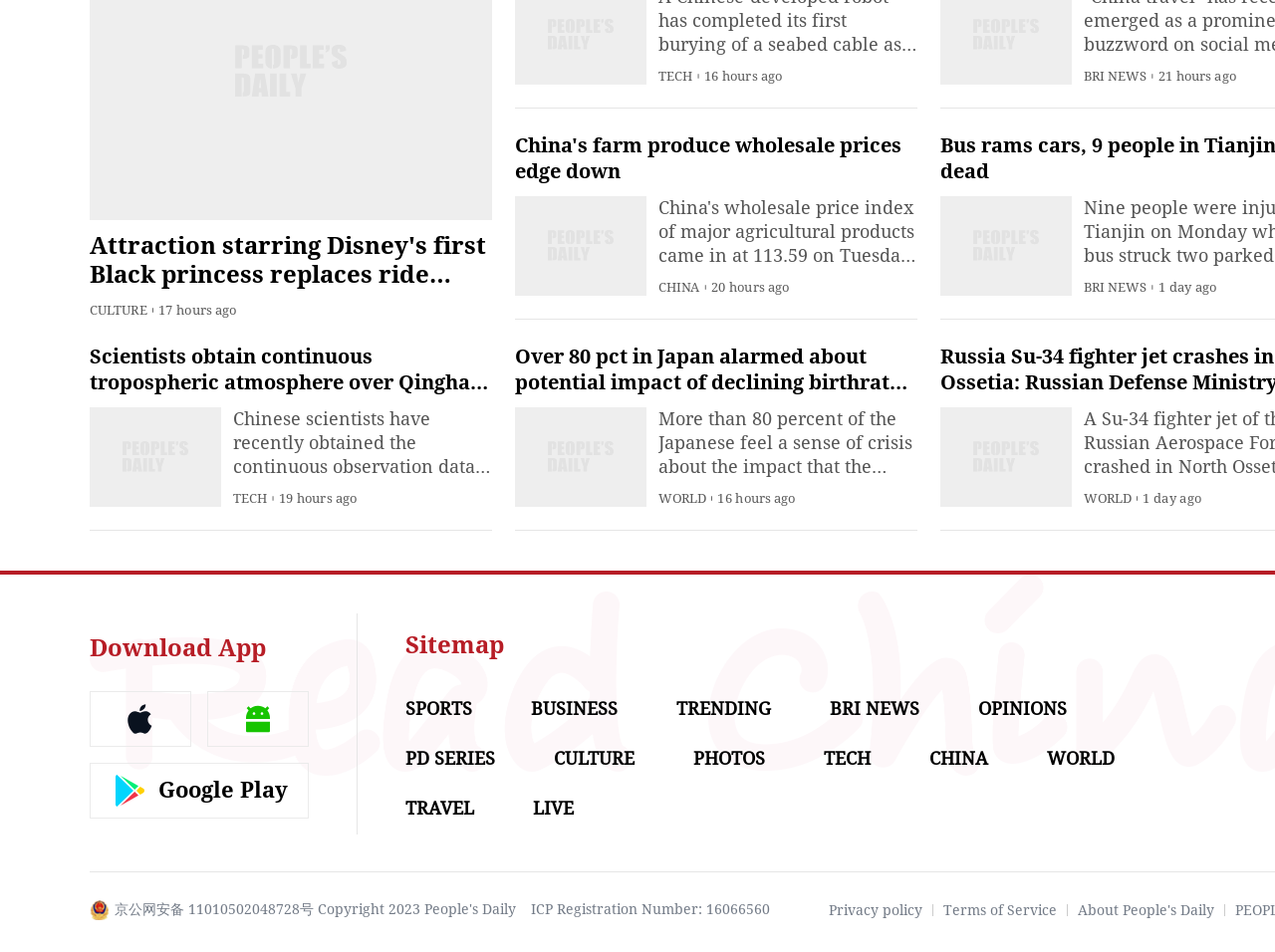Please specify the bounding box coordinates of the clickable section necessary to execute the following command: "Check the sitemap".

[0.318, 0.663, 0.395, 0.692]